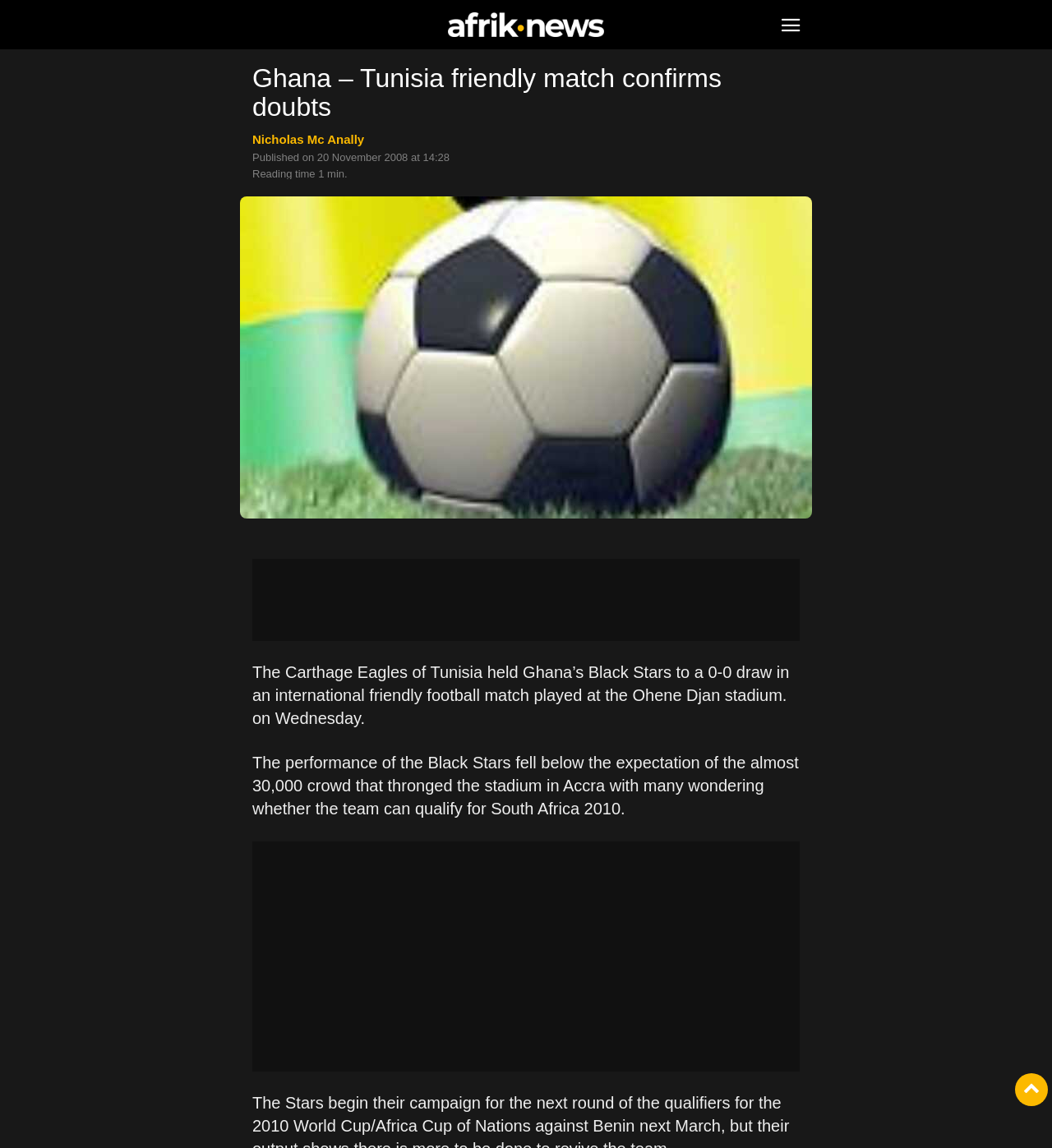Who wrote the article about the Ghana-Tunisia friendly match?
Based on the screenshot, answer the question with a single word or phrase.

Nicholas Mc Anally